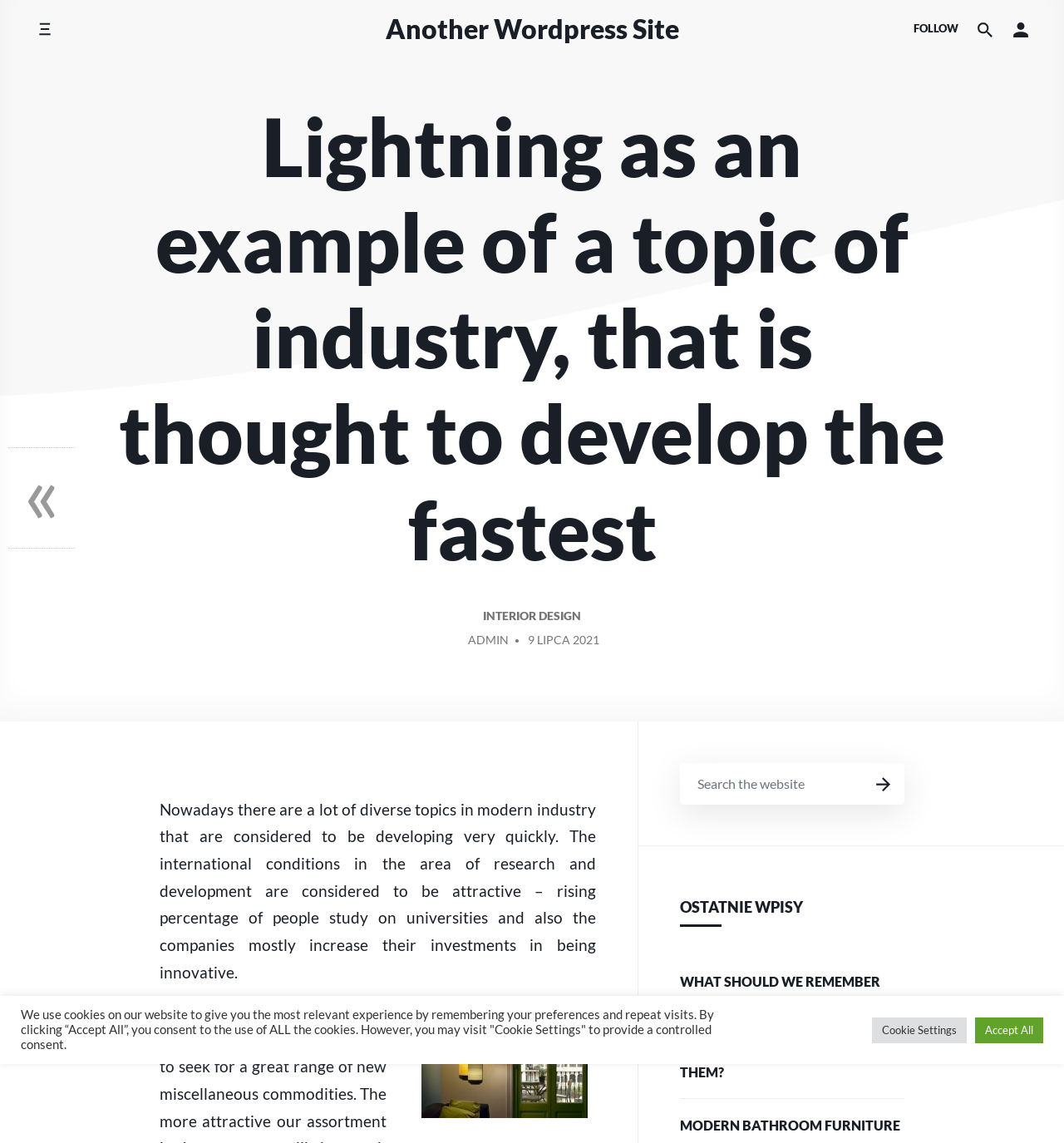Using the provided element description, identify the bounding box coordinates as (top-left x, top-left y, bottom-right x, bottom-right y). Ensure all values are between 0 and 1. Description: Search

[0.811, 0.667, 0.85, 0.704]